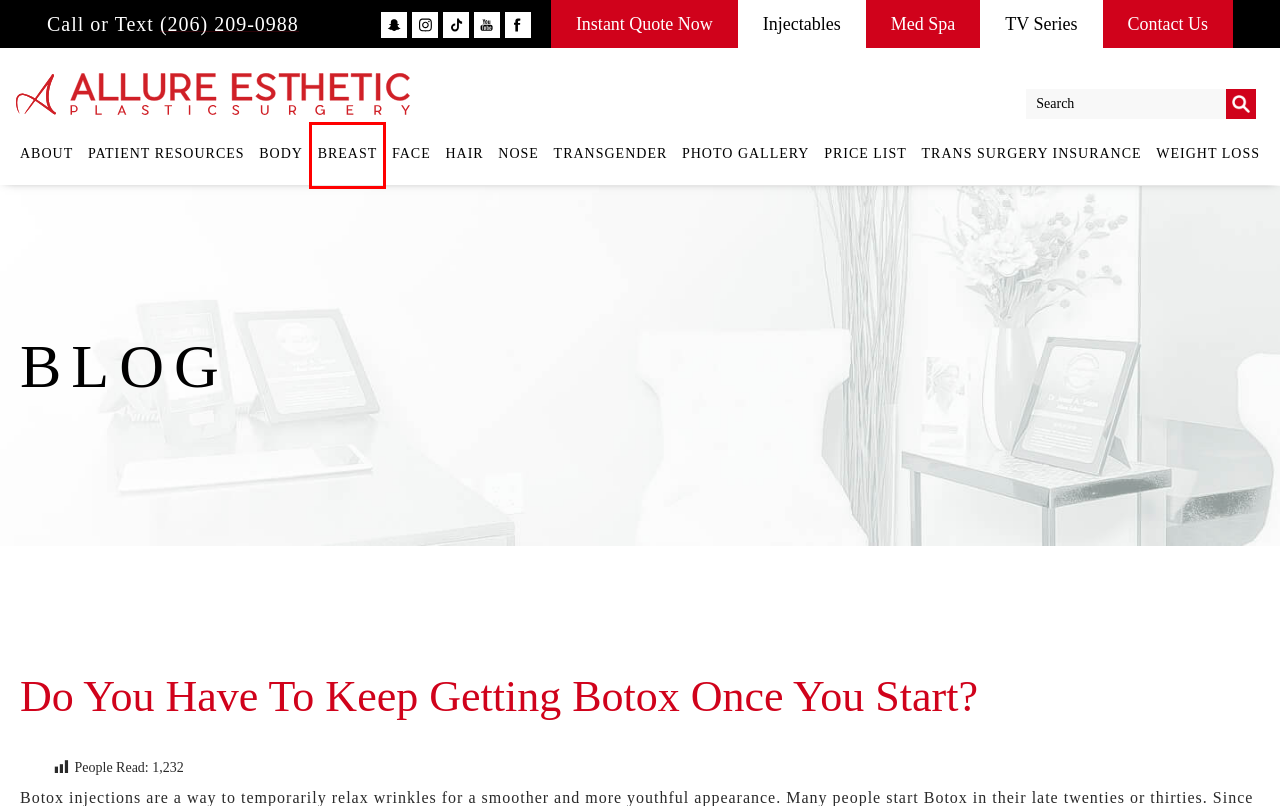Using the screenshot of a webpage with a red bounding box, pick the webpage description that most accurately represents the new webpage after the element inside the red box is clicked. Here are the candidates:
A. Blog - Content to make you healthier, happier and smarter.
B. Does Mounjaro Cause Yeast Infections? - Blog
C. realdrseattle® The Series
D. Breast Augmentation Seattle: Can You Transfer Fat To The Breasts - Blog
E. Book Online | Allure Esthetic Plastic Surgery
F. (@drseattle) | Snapchat Stories, Spotlight & Lenses
G. Bodybuilding & Steroid Use: Can It Cause Gynecomastia? - Blog
H. Does Mounjaro Cause Insomnia? - Blog

D